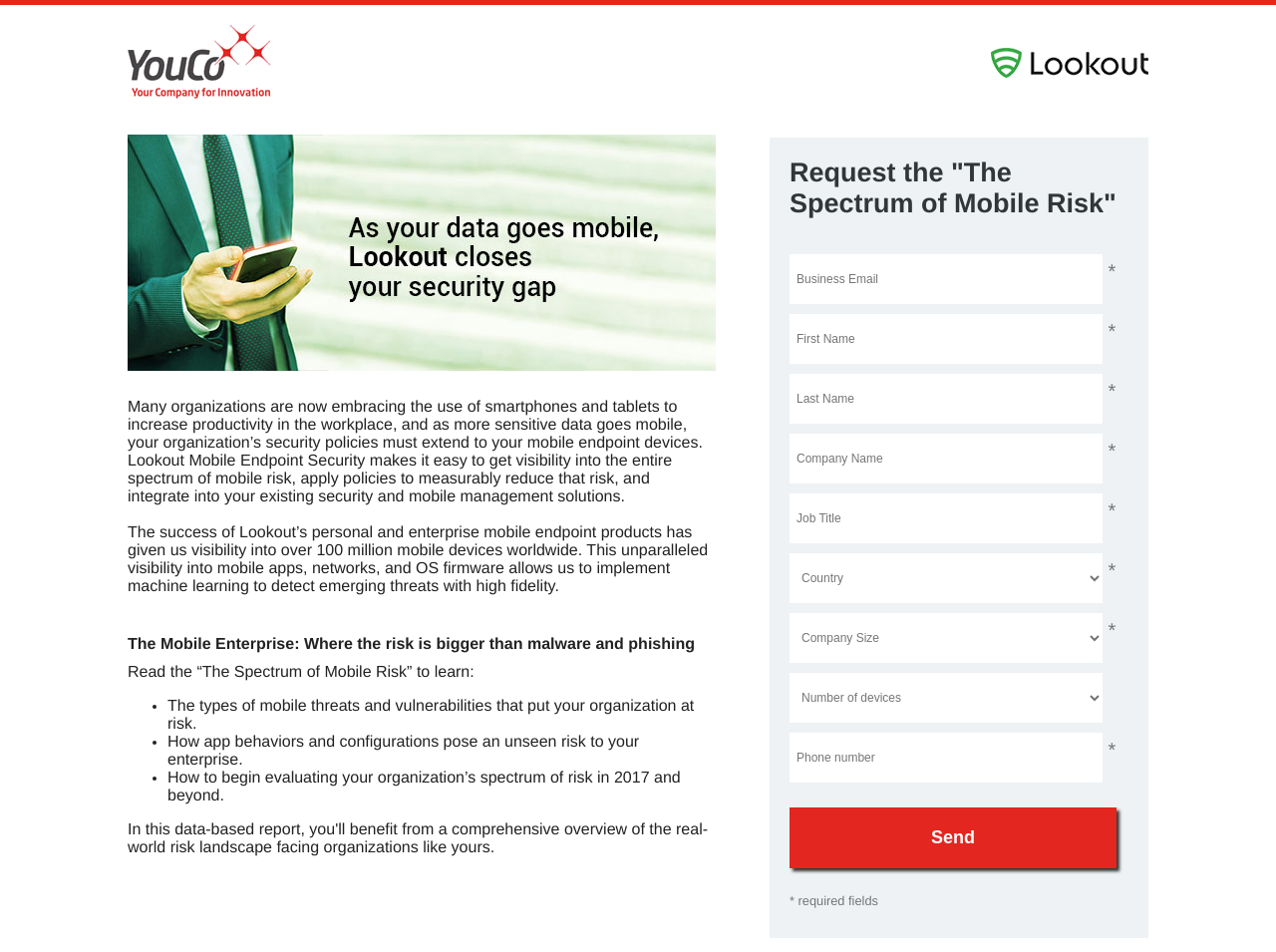Provide the bounding box coordinates of the HTML element described as: "parent_node: First Name: placeholder="First Name"". The bounding box coordinates should be four float numbers between 0 and 1, i.e., [left, top, right, bottom].

[0.619, 0.33, 0.864, 0.382]